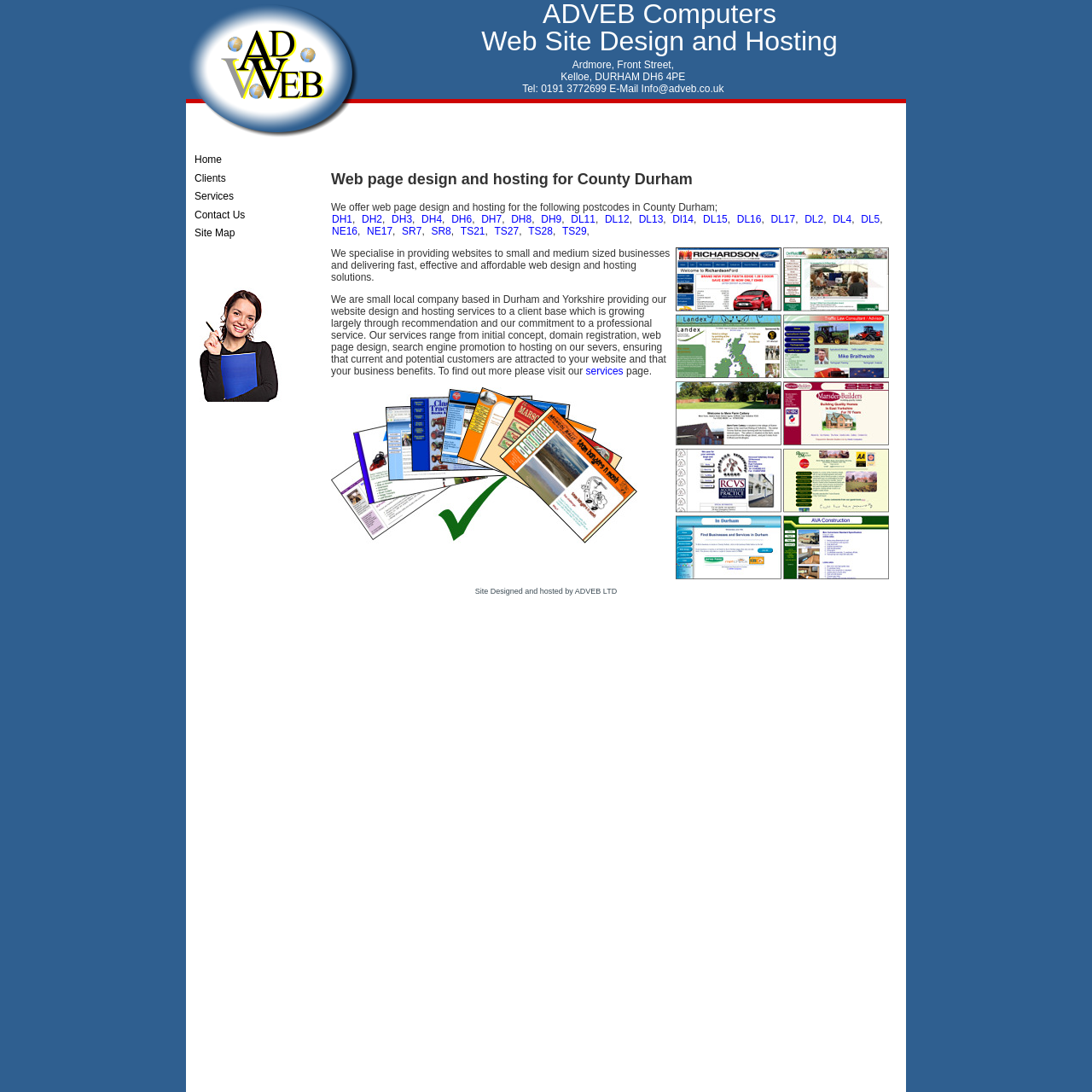Extract the bounding box coordinates for the HTML element that matches this description: "Site Map". The coordinates should be four float numbers between 0 and 1, i.e., [left, top, right, bottom].

[0.178, 0.206, 0.215, 0.223]